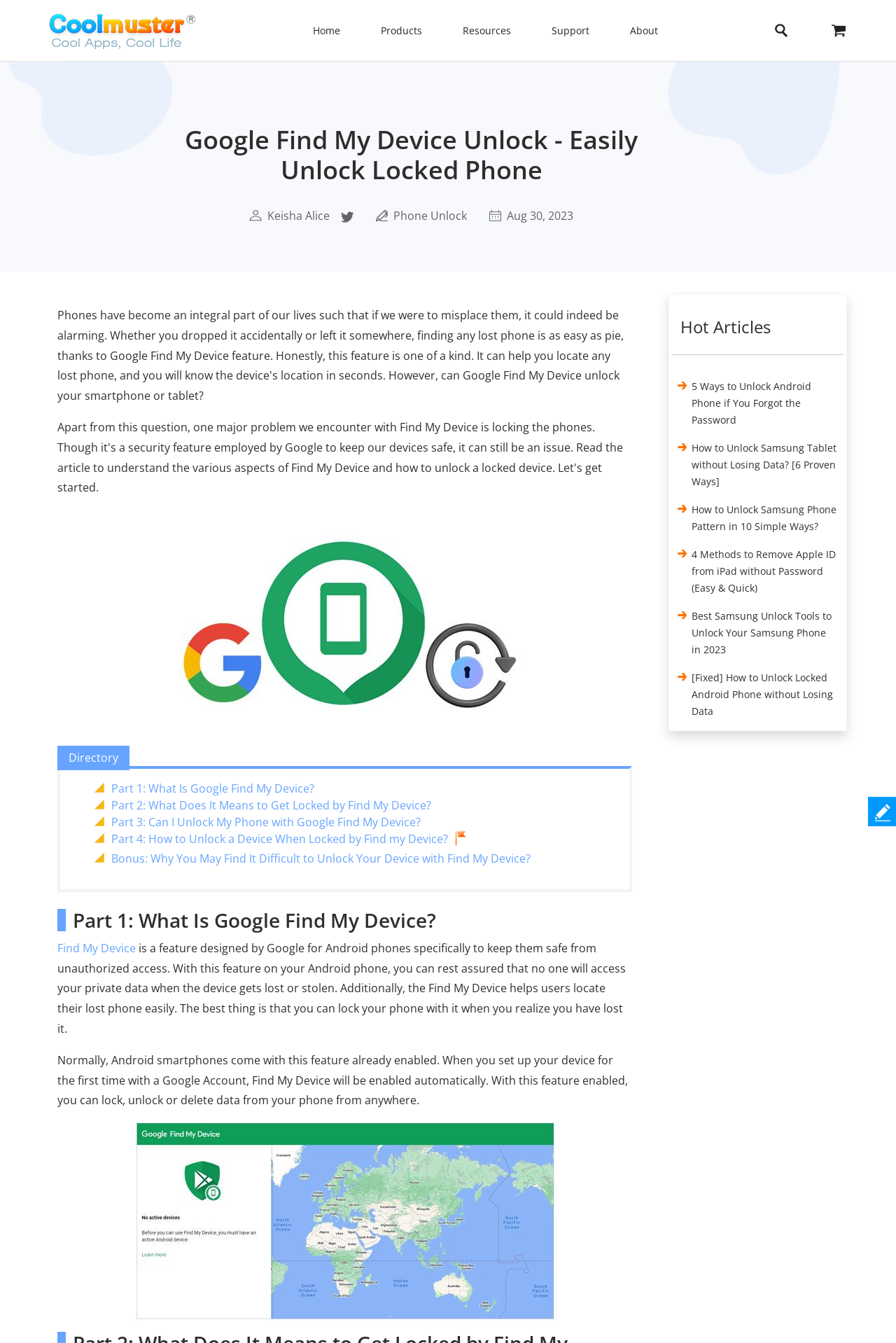How many parts does the article have?
Kindly give a detailed and elaborate answer to the question.

The article is divided into five parts, which are Part 1: What Is Google Find My Device?, Part 2: What Does It Means to Get Locked by Find My Device?, Part 3: Can I Unlock My Phone with Google Find My Device?, Part 4: How to Unlock a Device When Locked by Find my Device?, and Bonus: Why You May Find It Difficult to Unlock Your Device with Find My Device?